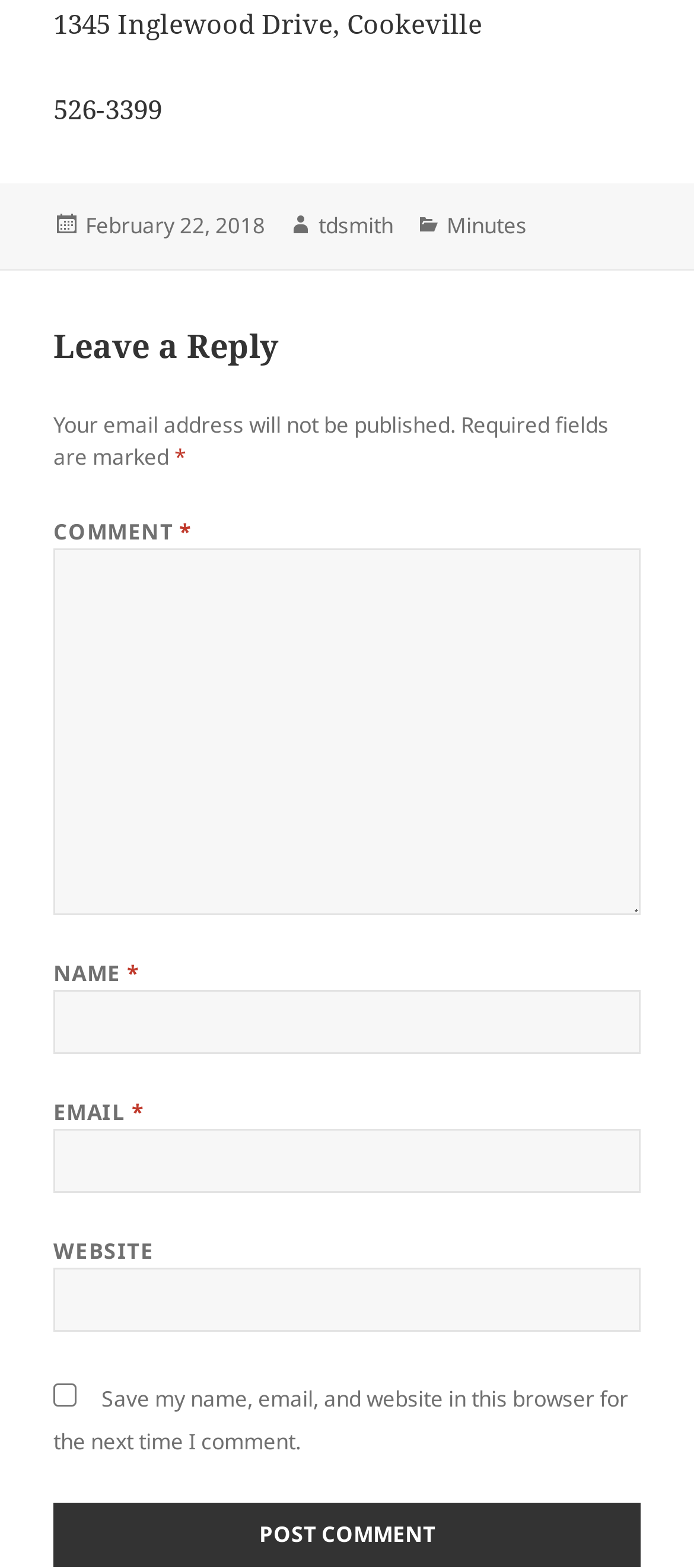Provide a brief response to the question below using a single word or phrase: 
What is the address mentioned on the webpage?

1345 Inglewood Drive, Cookeville